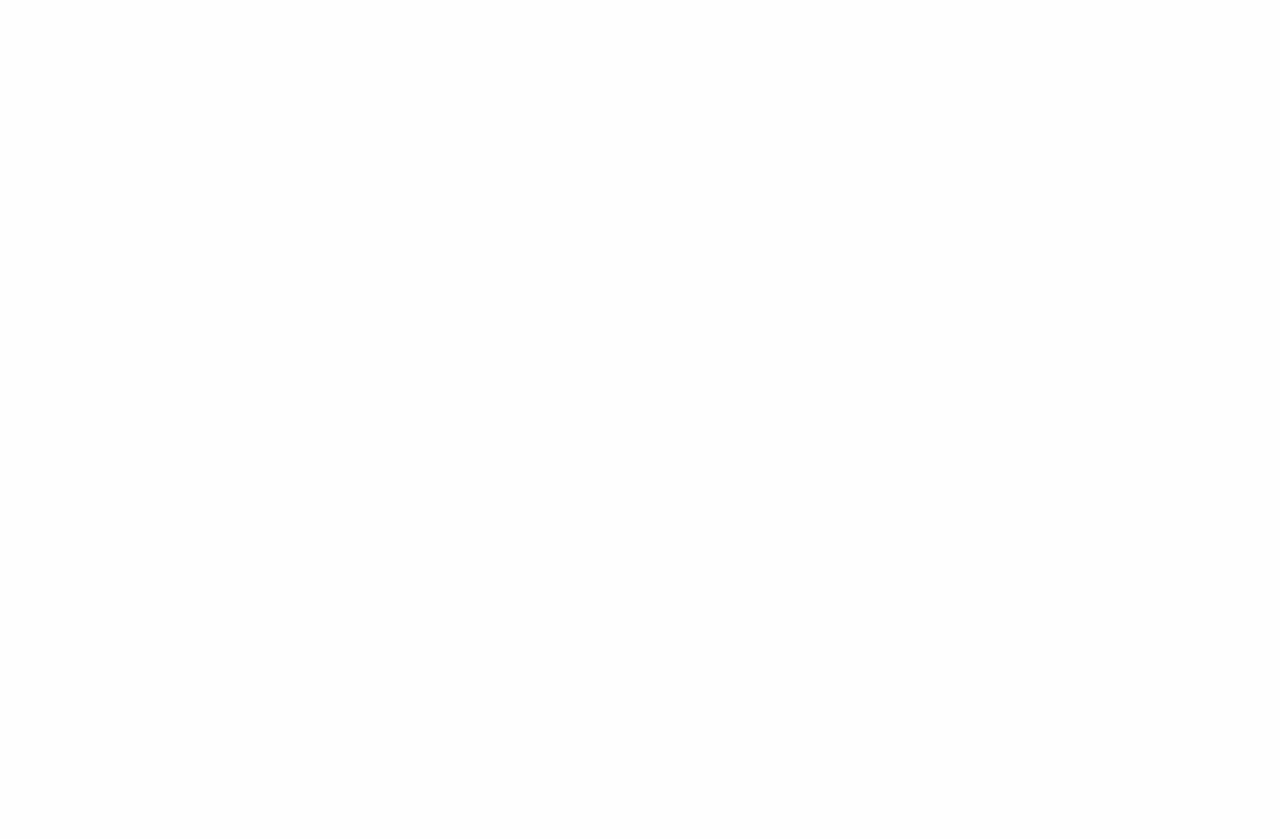Determine the bounding box coordinates of the clickable region to execute the instruction: "Click on recreational cannabis". The coordinates should be four float numbers between 0 and 1, denoted as [left, top, right, bottom].

[0.79, 0.012, 0.937, 0.046]